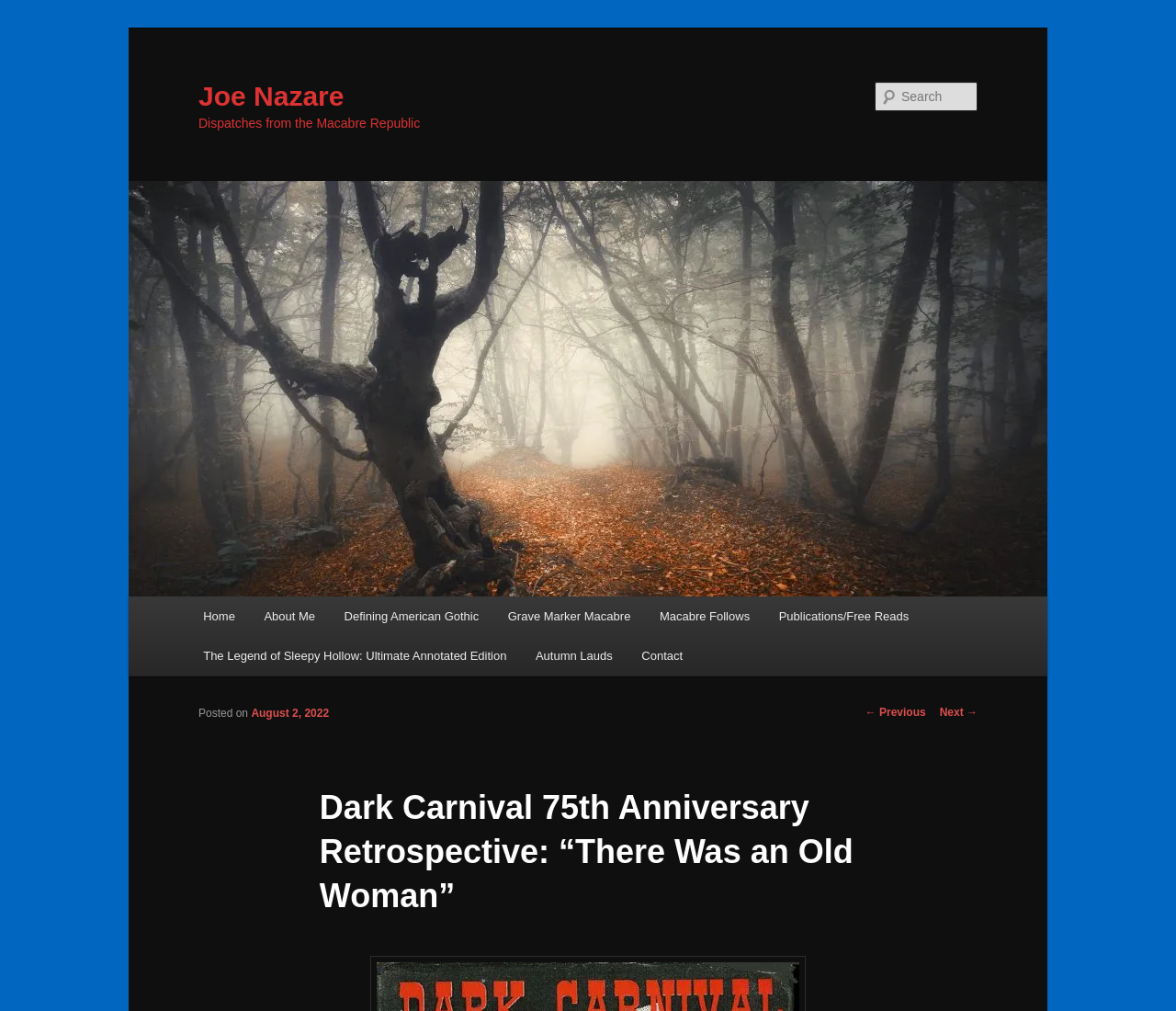Identify the bounding box coordinates of the clickable region required to complete the instruction: "read the post published on August 2, 2022". The coordinates should be given as four float numbers within the range of 0 and 1, i.e., [left, top, right, bottom].

[0.214, 0.699, 0.28, 0.712]